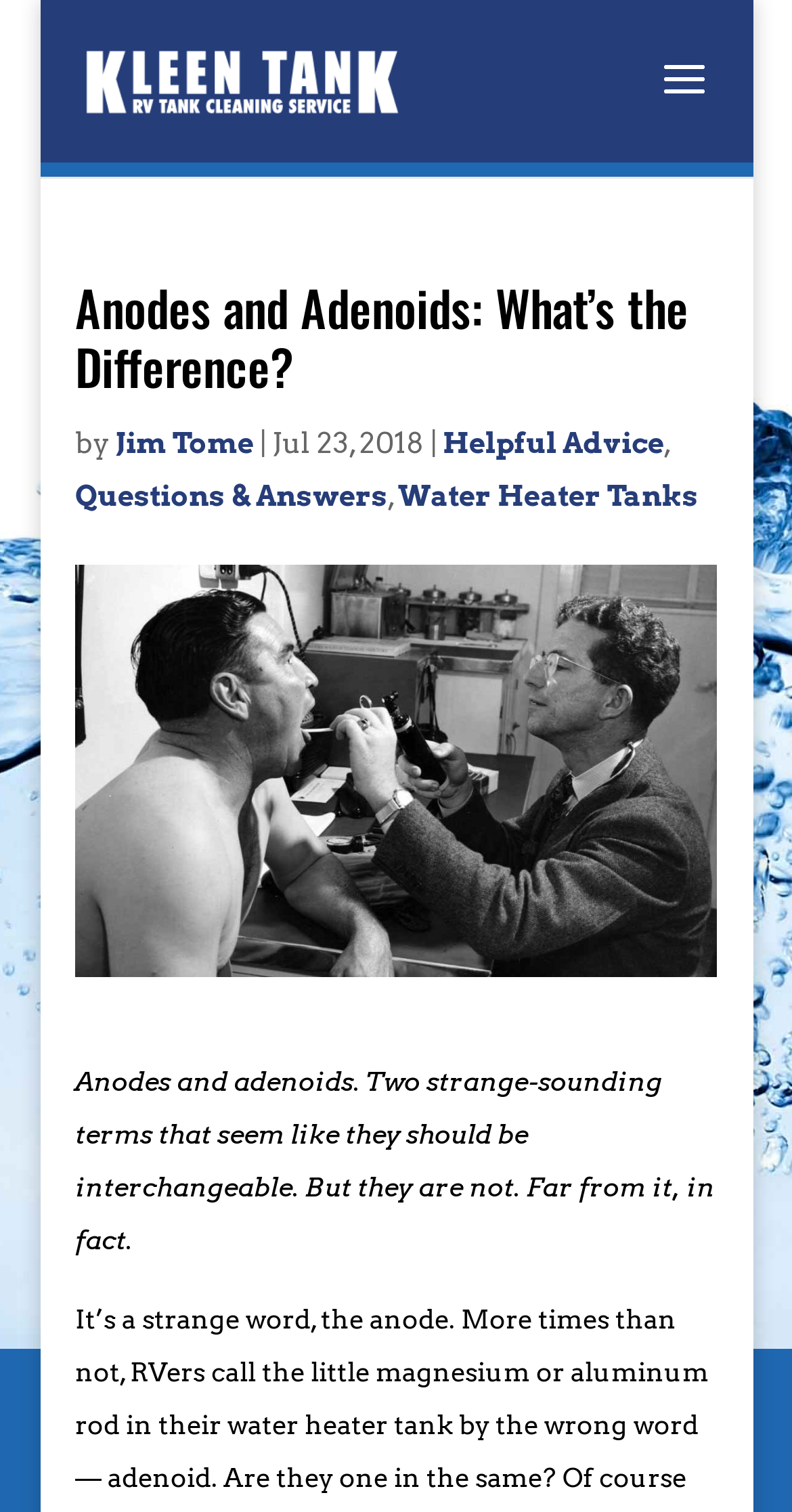Identify and extract the main heading of the webpage.

Anodes and Adenoids: What’s the Difference?